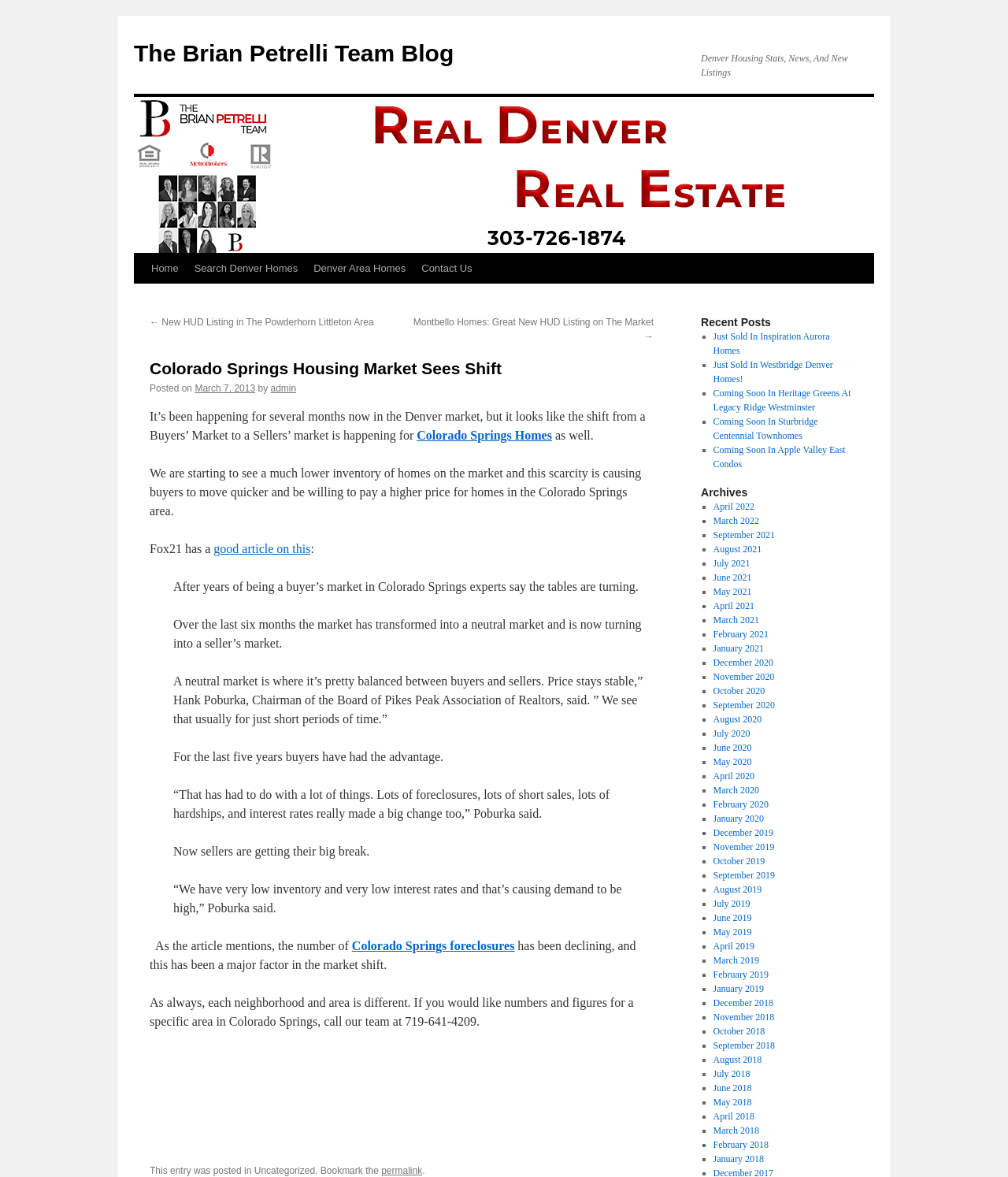Please extract and provide the main headline of the webpage.

Colorado Springs Housing Market Sees Shift